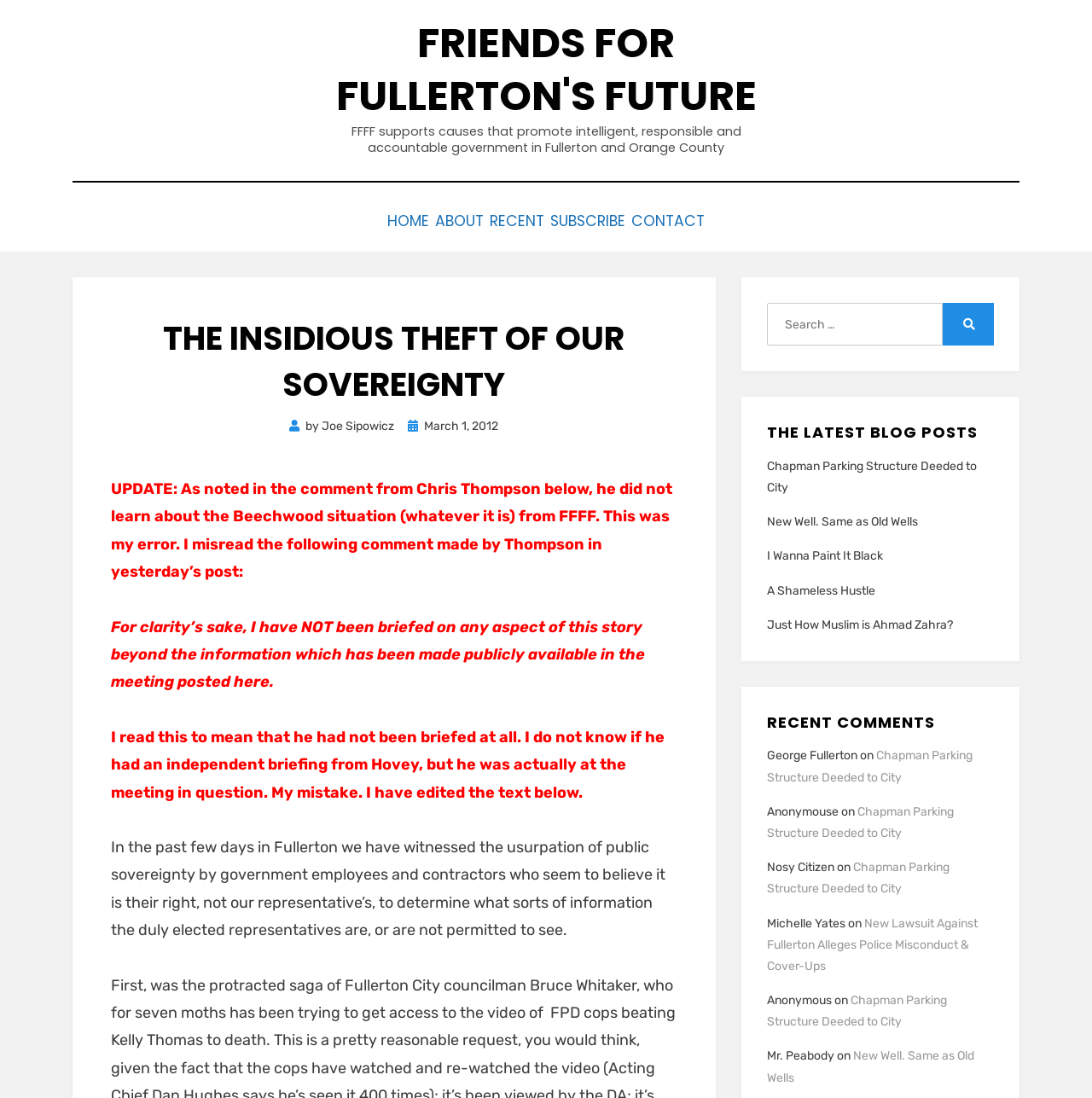Please identify the bounding box coordinates of the element I need to click to follow this instruction: "Click on the 'HOME' link".

[0.307, 0.19, 0.369, 0.211]